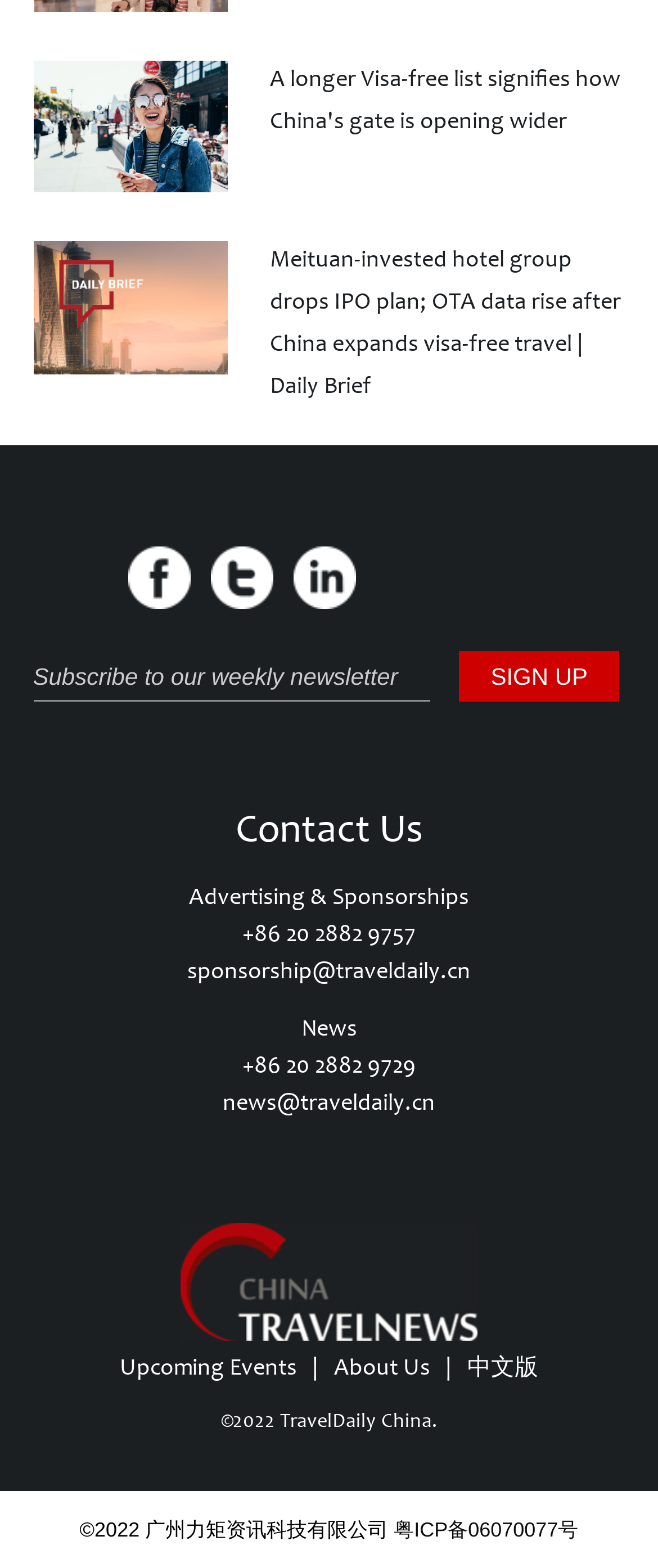Answer the question briefly using a single word or phrase: 
How many links are there on the webpage?

14